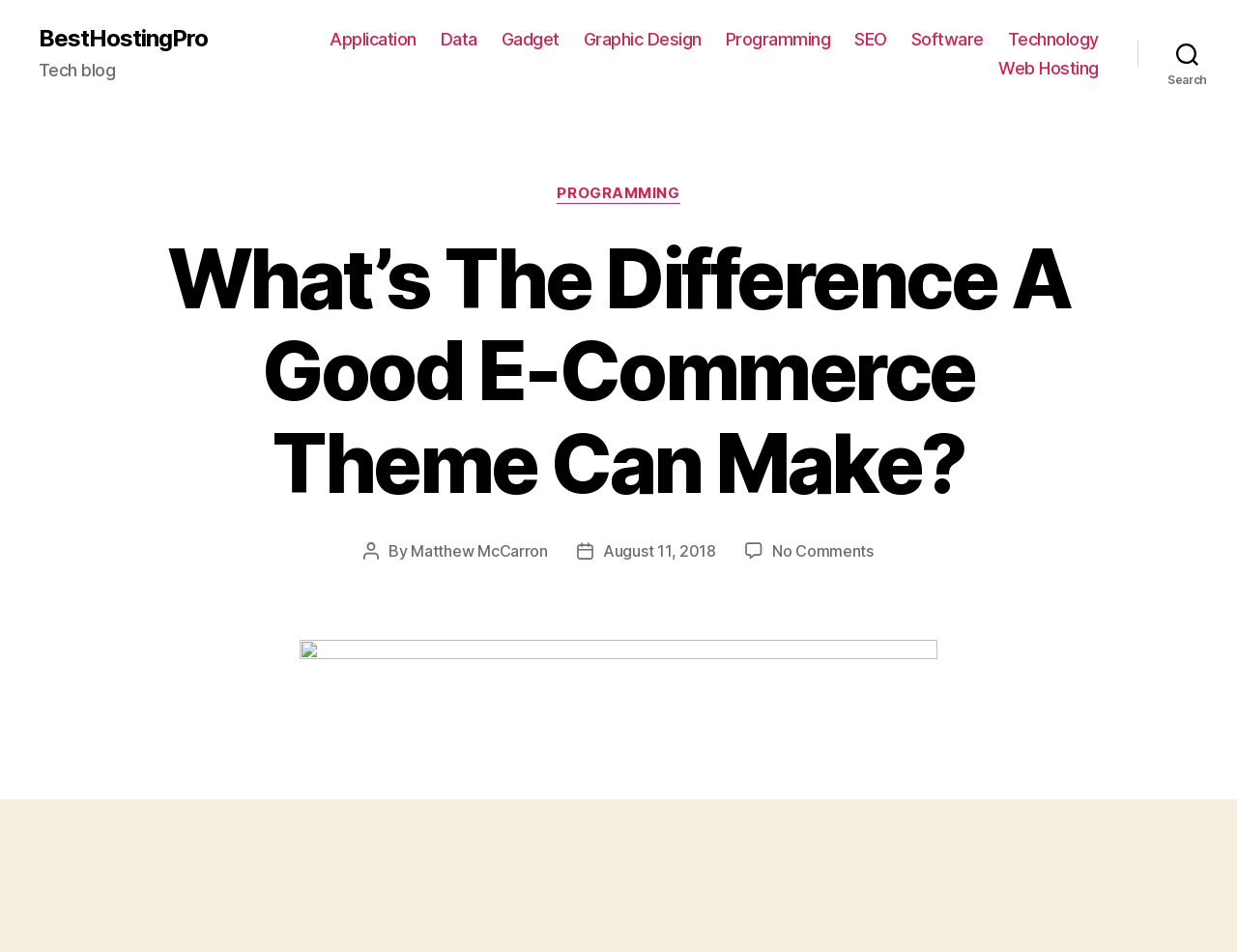Using the description: "Web Hosting", determine the UI element's bounding box coordinates. Ensure the coordinates are in the format of four float numbers between 0 and 1, i.e., [left, top, right, bottom].

[0.807, 0.06, 0.888, 0.082]